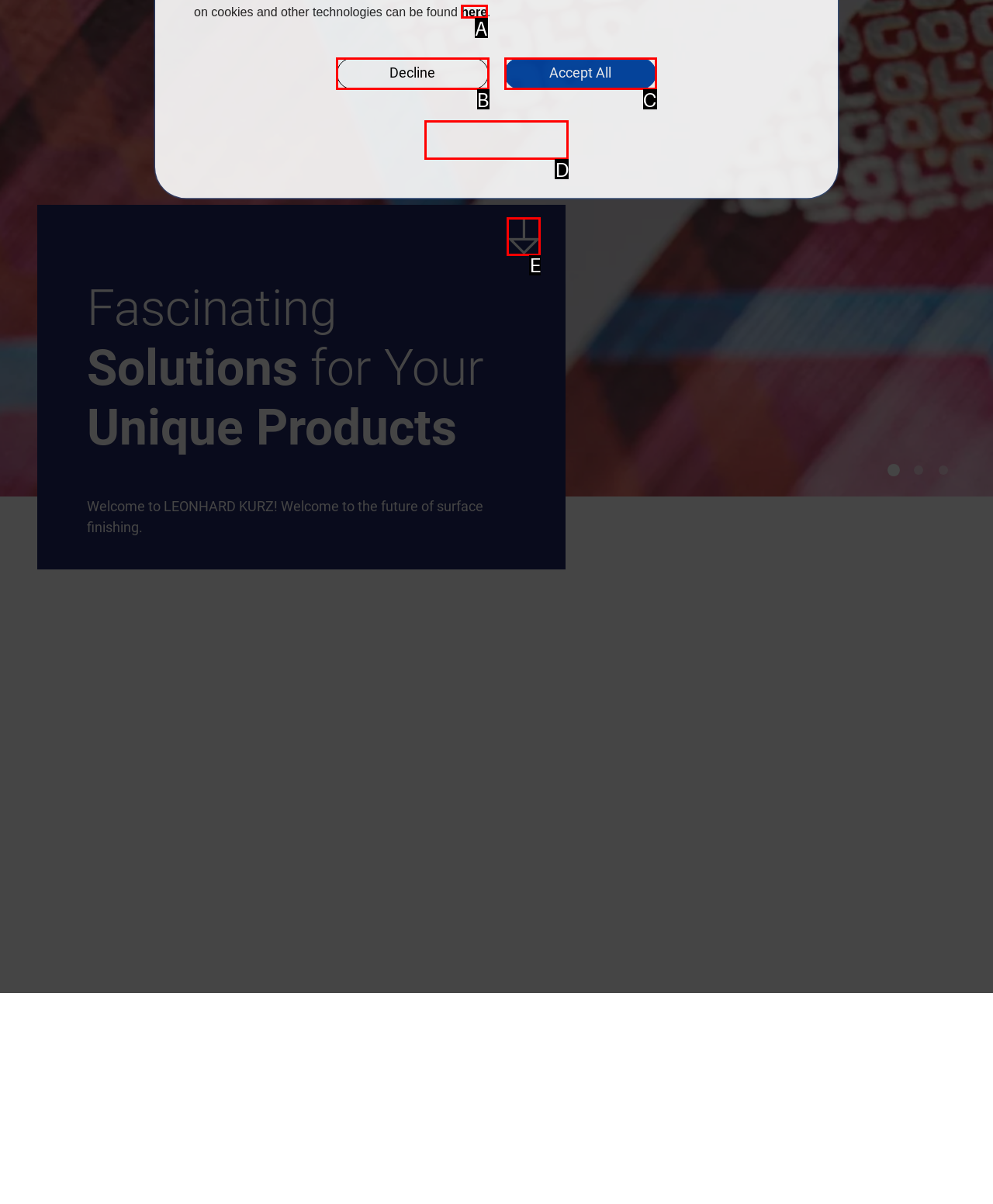Select the option that matches the description: Accept All. Answer with the letter of the correct option directly.

C